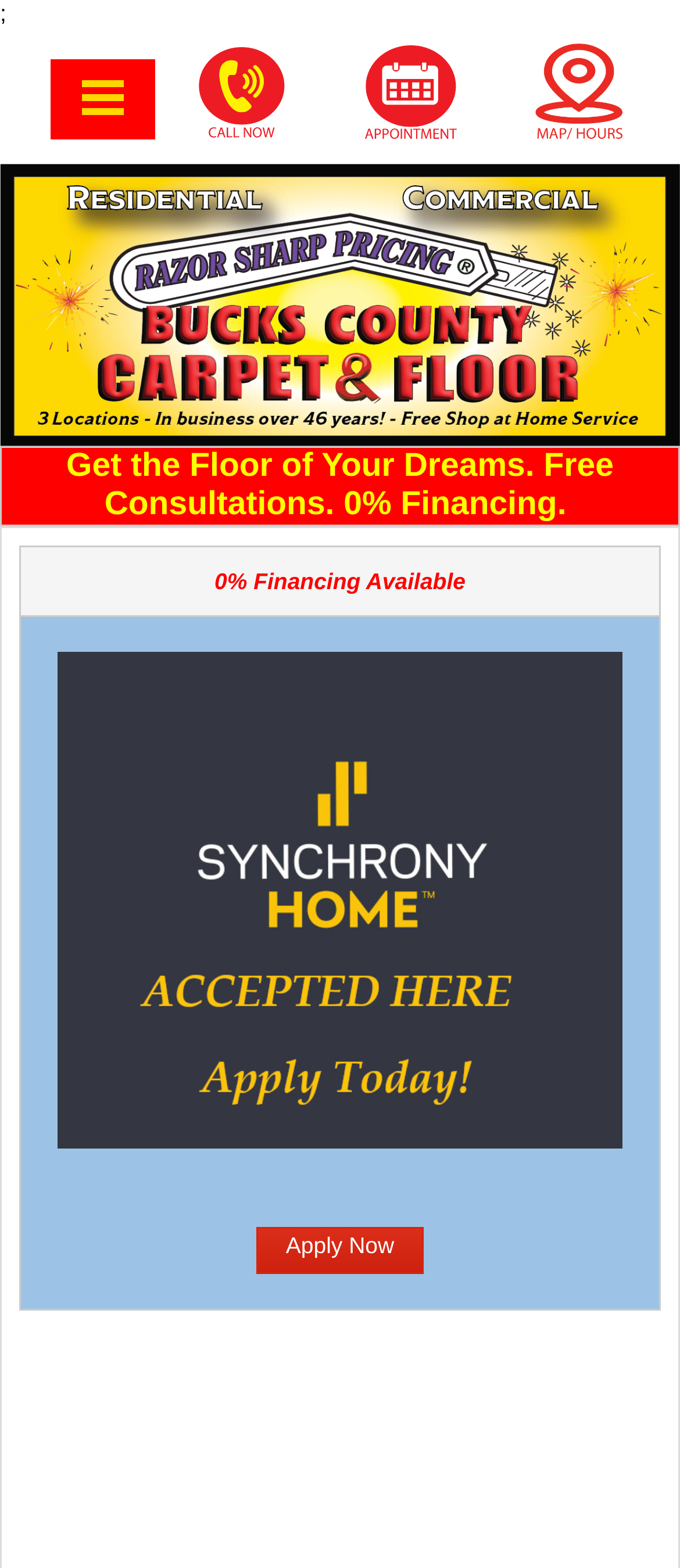Answer this question using a single word or a brief phrase:
What financing option is available?

0% financing